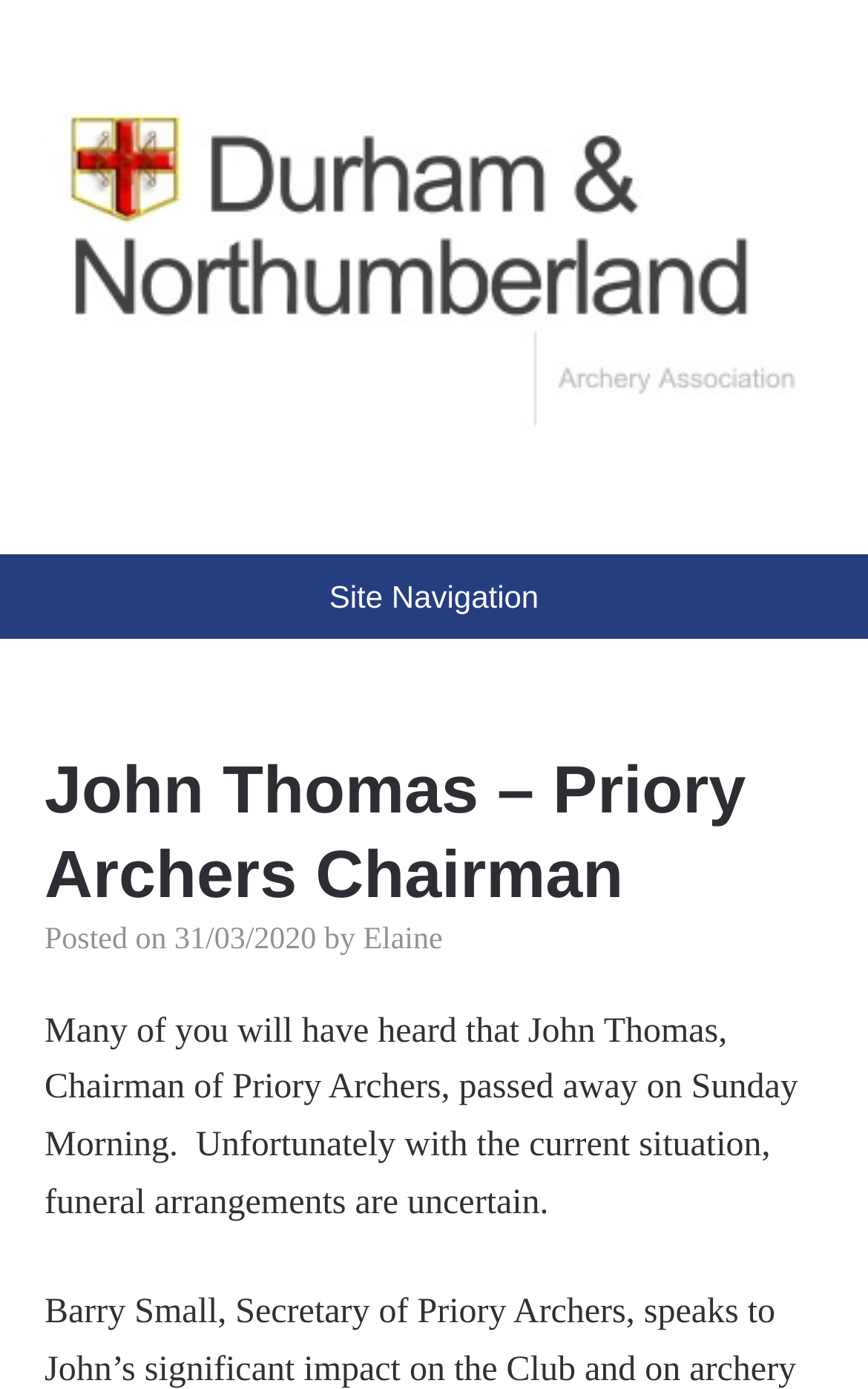What is the date mentioned in the article?
Kindly answer the question with as much detail as you can.

The date mentioned in the article can be found in the link element, which is '31/03/2020'. This link is located within the site navigation section, indicating that it is a reference to the date when the article was posted or when John Thomas passed away.